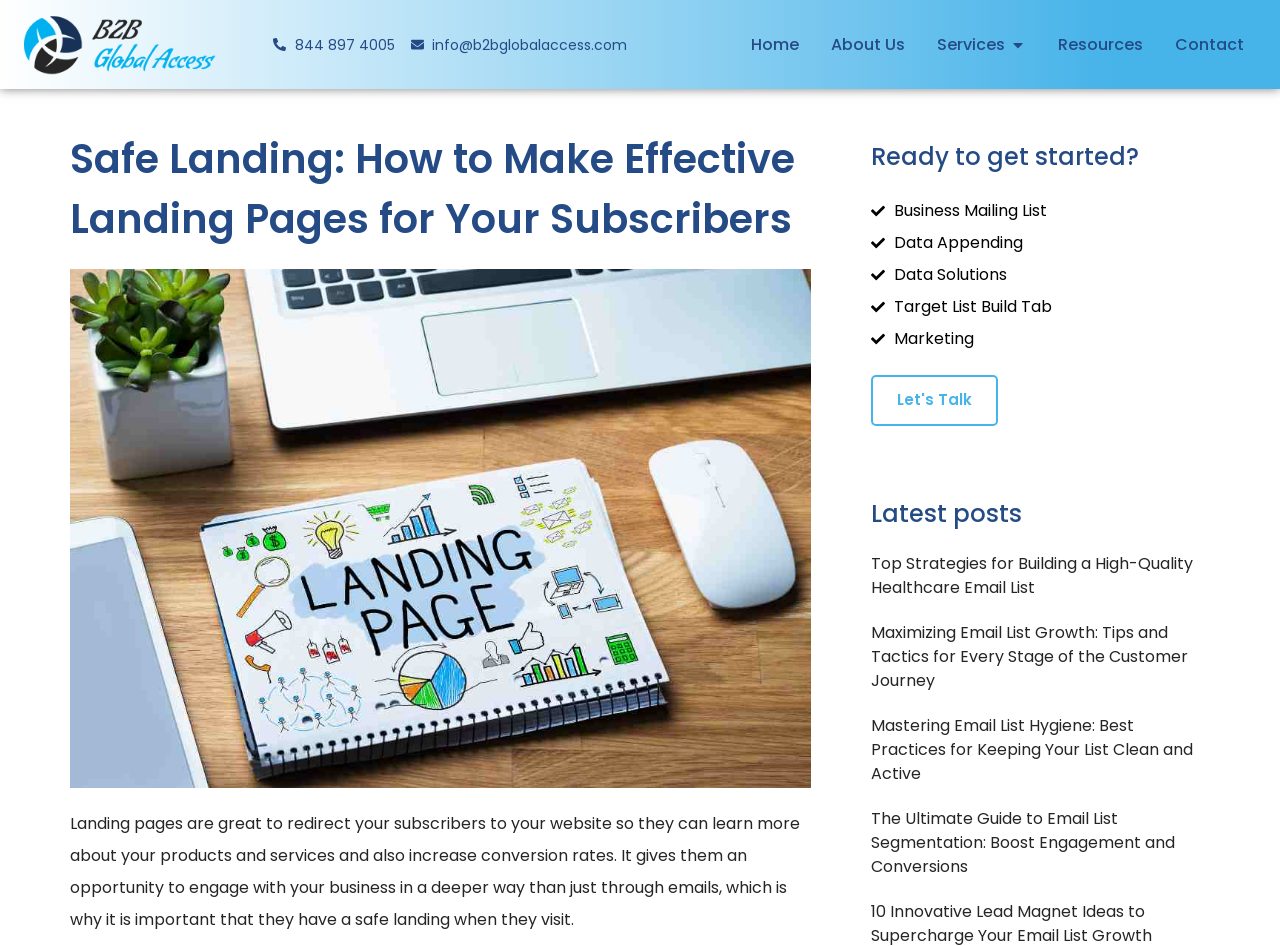Give a one-word or short-phrase answer to the following question: 
What is the purpose of a landing page?

to increase conversion rates